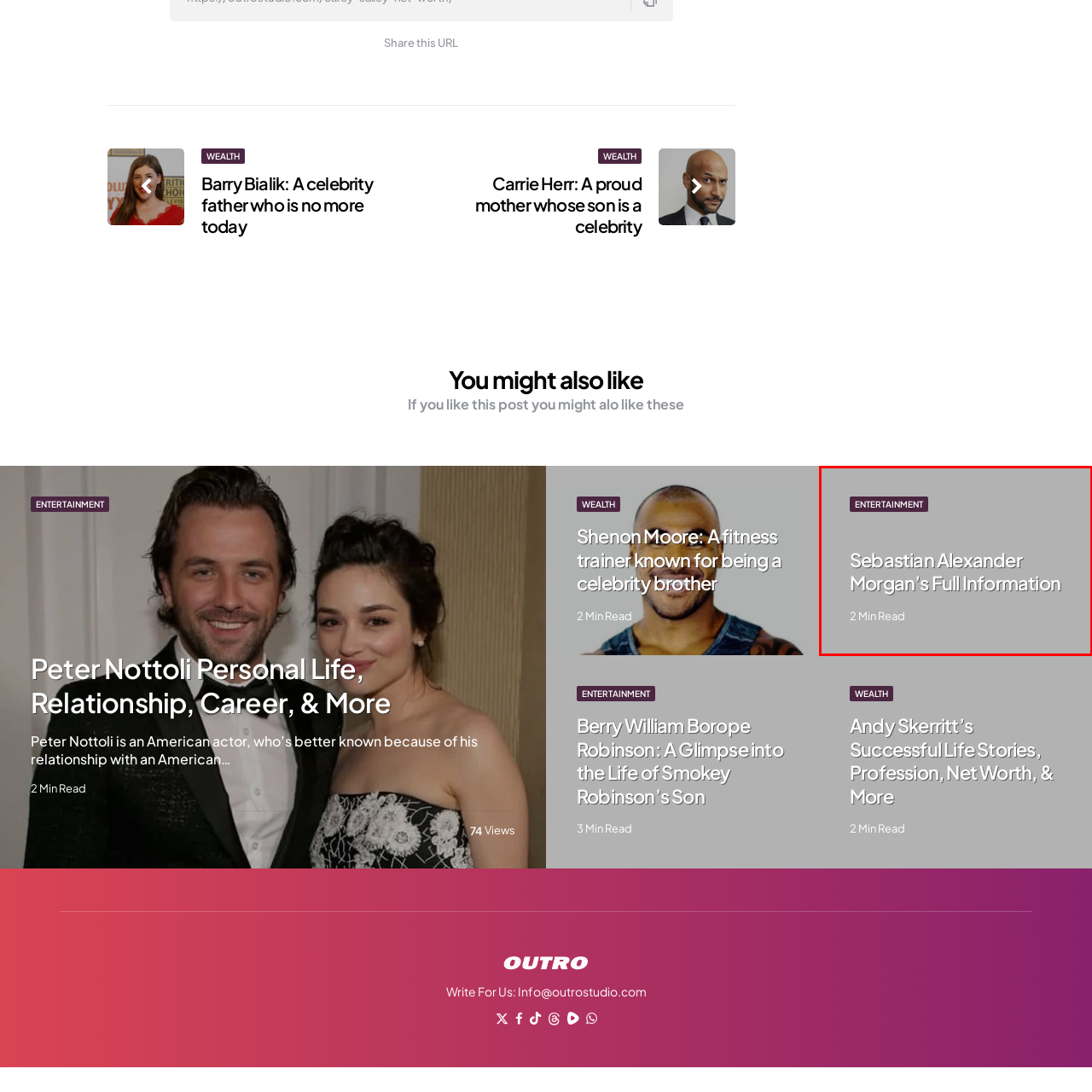What is the estimated time to read the article?
Please analyze the image within the red bounding box and offer a comprehensive answer to the question.

A note at the bottom of the webpage states '2 Min Read', which indicates that the article is concise and can be read quickly, with an estimated time of 2 minutes.